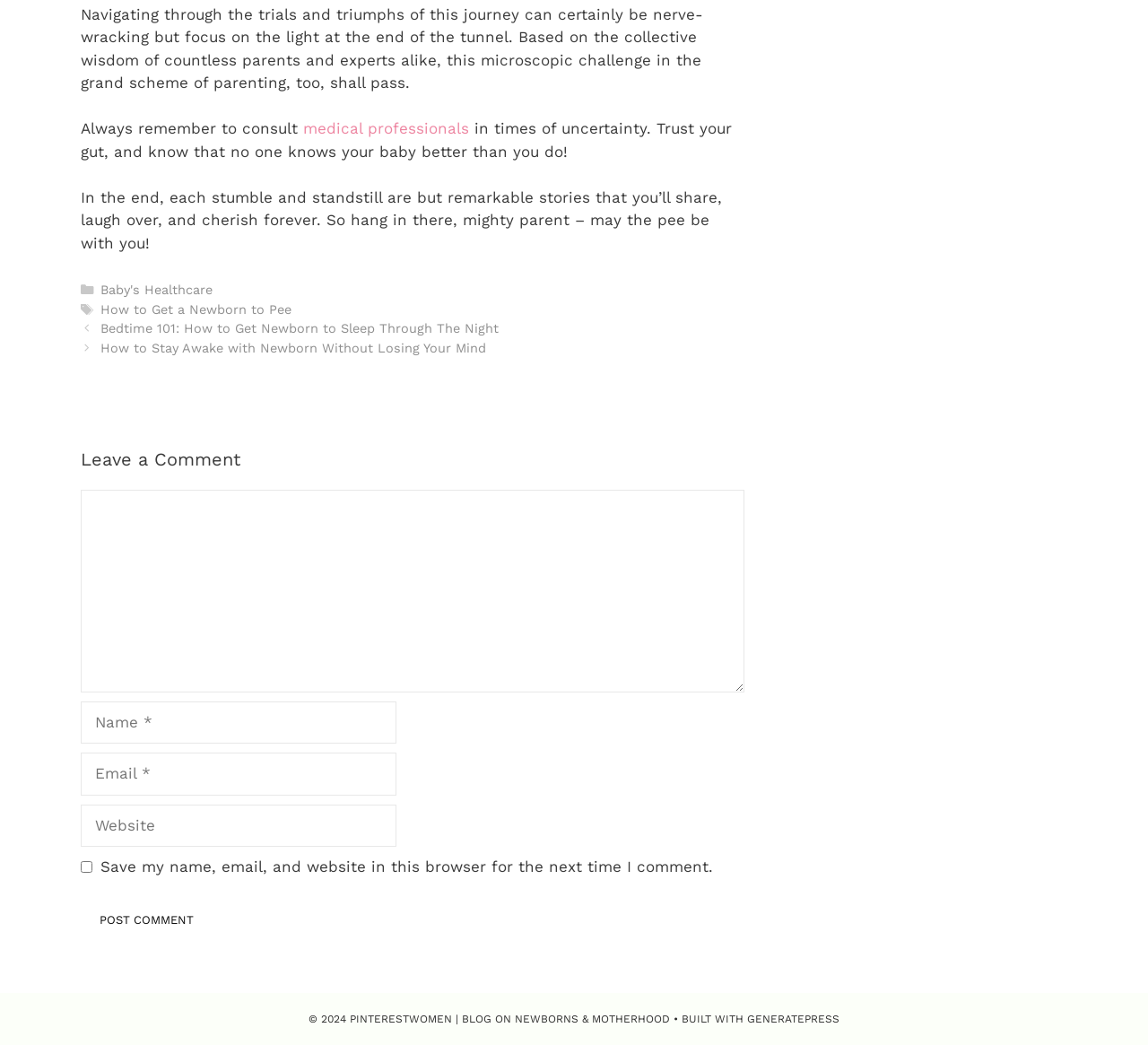What is the topic of the article?
Answer the question based on the image using a single word or a brief phrase.

Newborn care